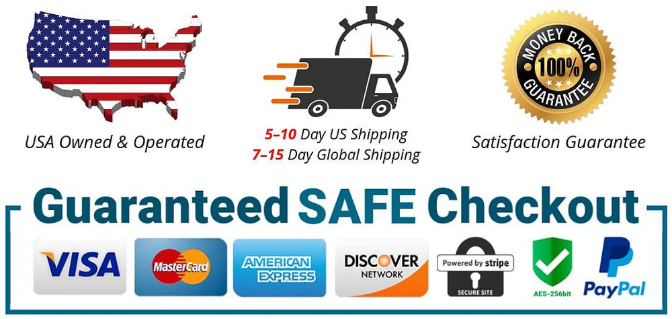What is the maximum global shipping time?
Analyze the image and provide a thorough answer to the question.

The answer can be obtained from the 'Shipping Information' section, which states '7-15 Day Global Shipping', indicating that the maximum global shipping time is 15 days.